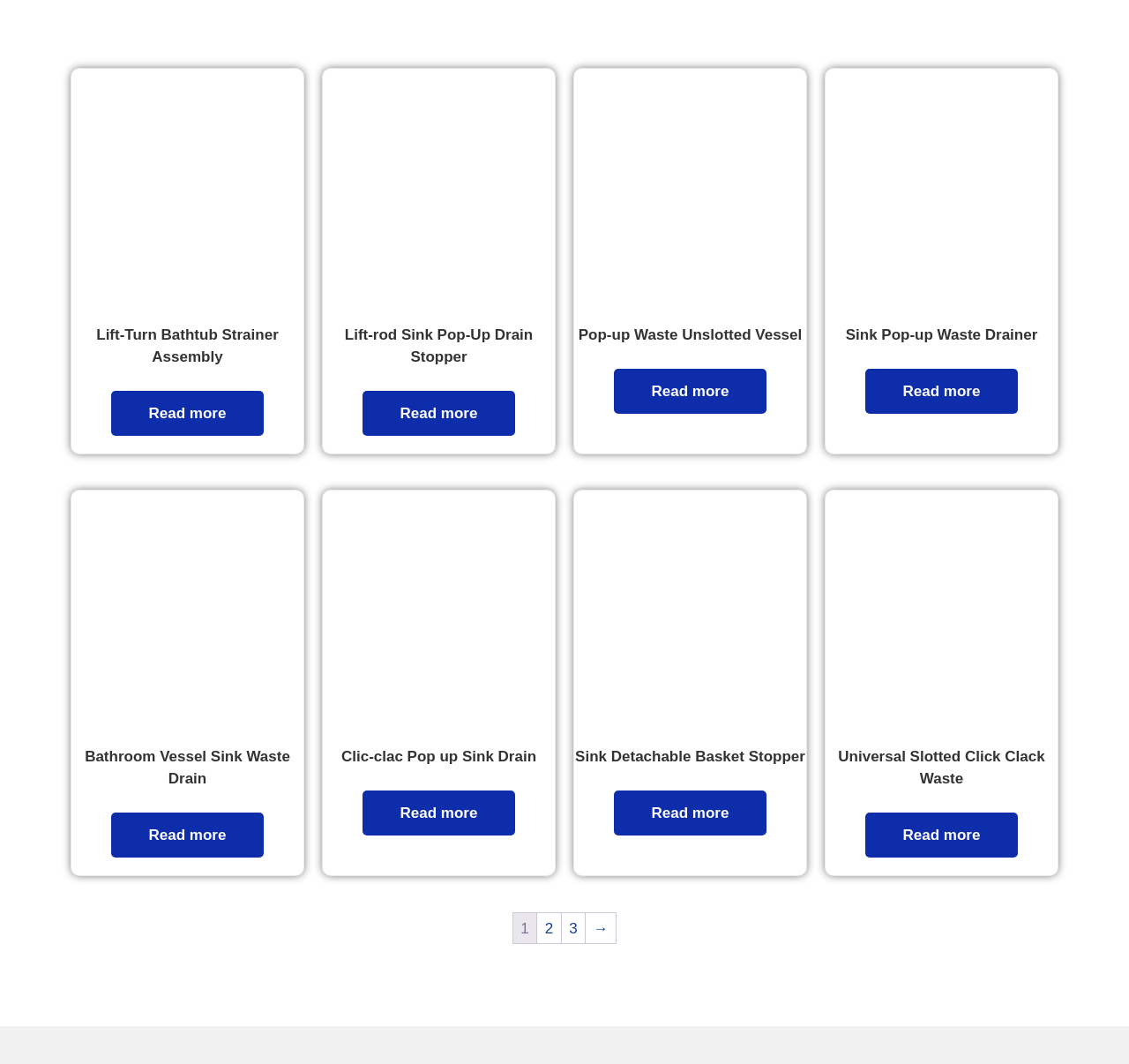Can you identify the bounding box coordinates of the clickable region needed to carry out this instruction: 'Read more about Lift-rod Sink Pop-Up Drain Stopper'? The coordinates should be four float numbers within the range of 0 to 1, stated as [left, top, right, bottom].

[0.321, 0.367, 0.456, 0.41]